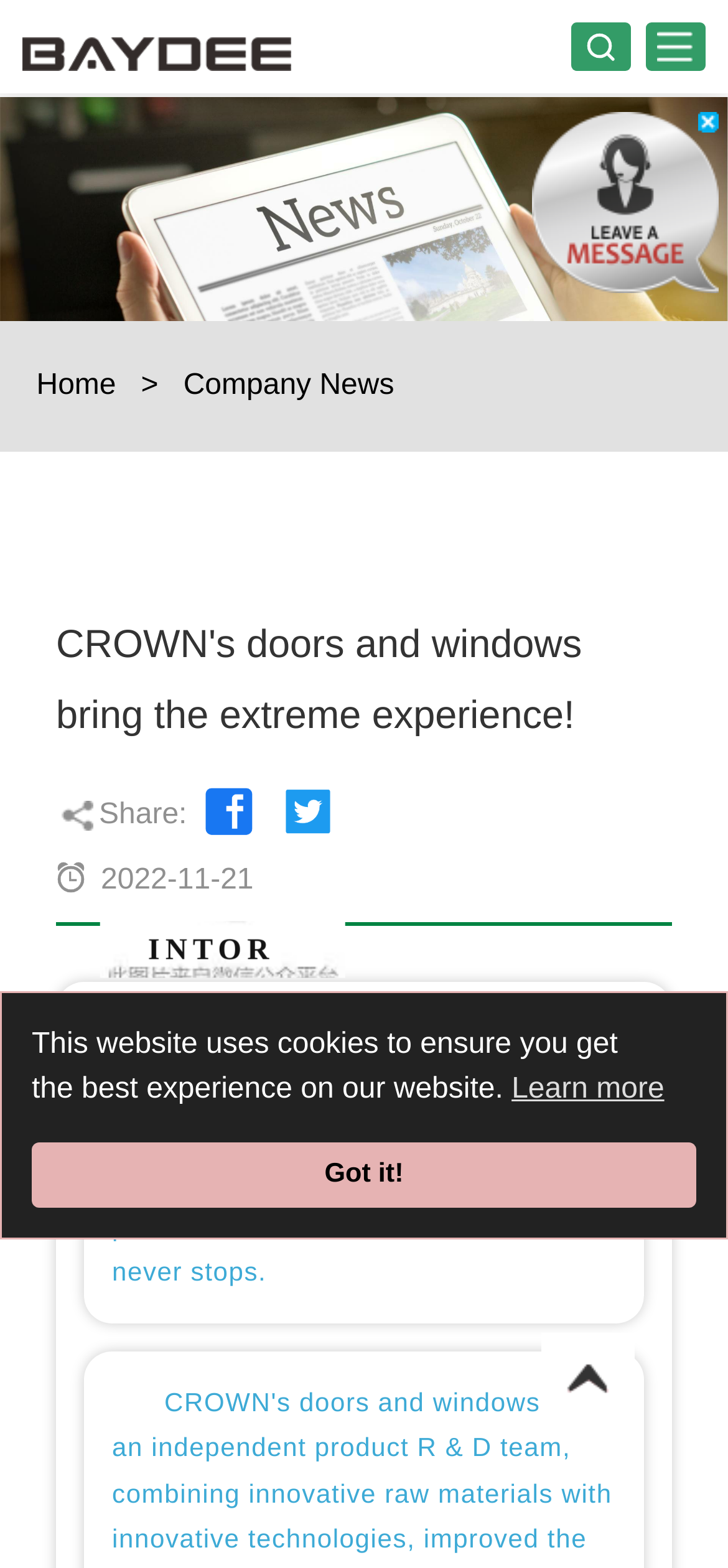Pinpoint the bounding box coordinates for the area that should be clicked to perform the following instruction: "Click the '' link".

[0.276, 0.492, 0.353, 0.545]